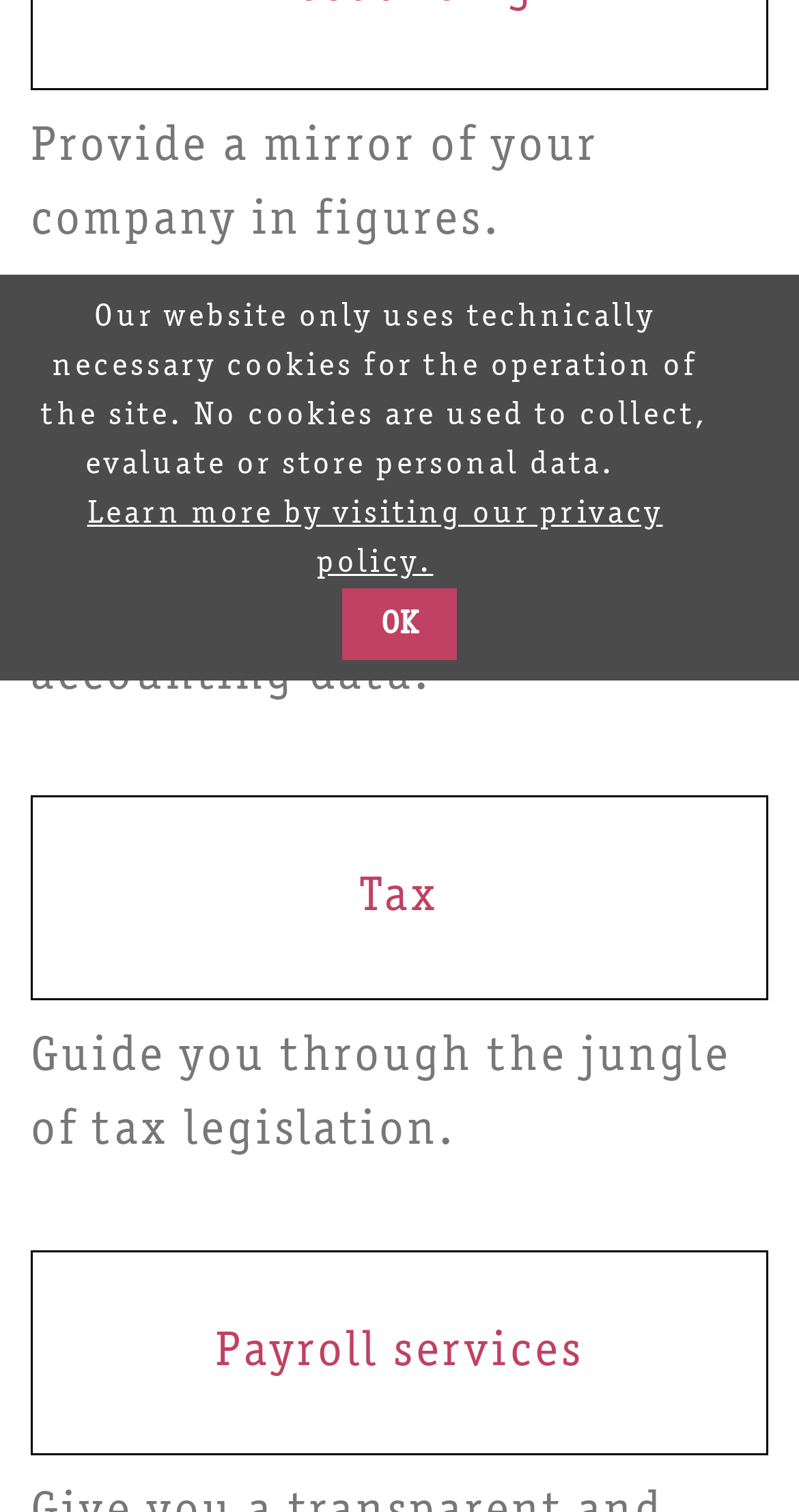Determine the bounding box coordinates for the HTML element described here: "Payroll services".

[0.041, 0.829, 0.959, 0.961]